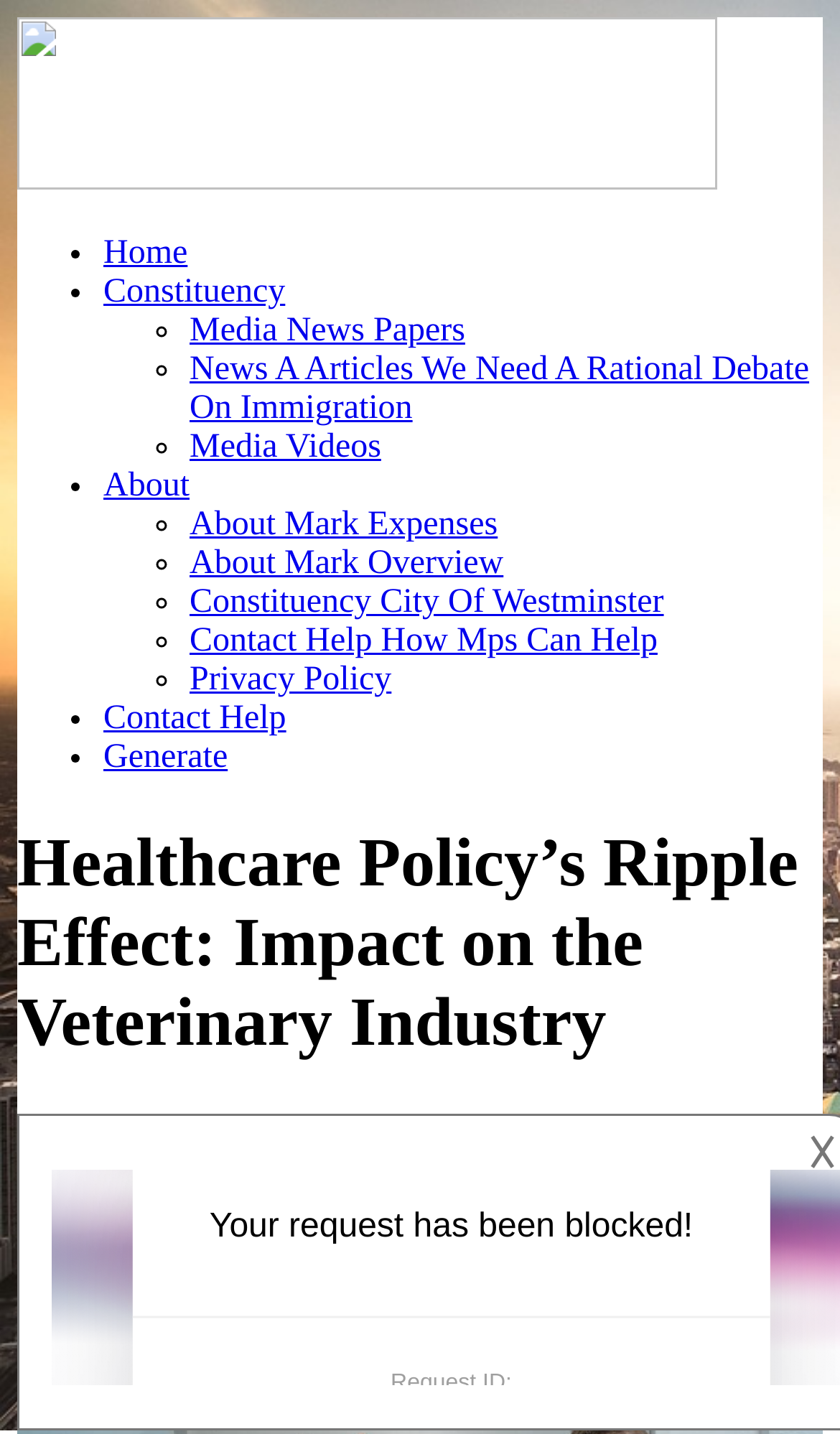What is the last link in the 'About' section?
Using the information from the image, give a concise answer in one word or a short phrase.

About Mark Overview